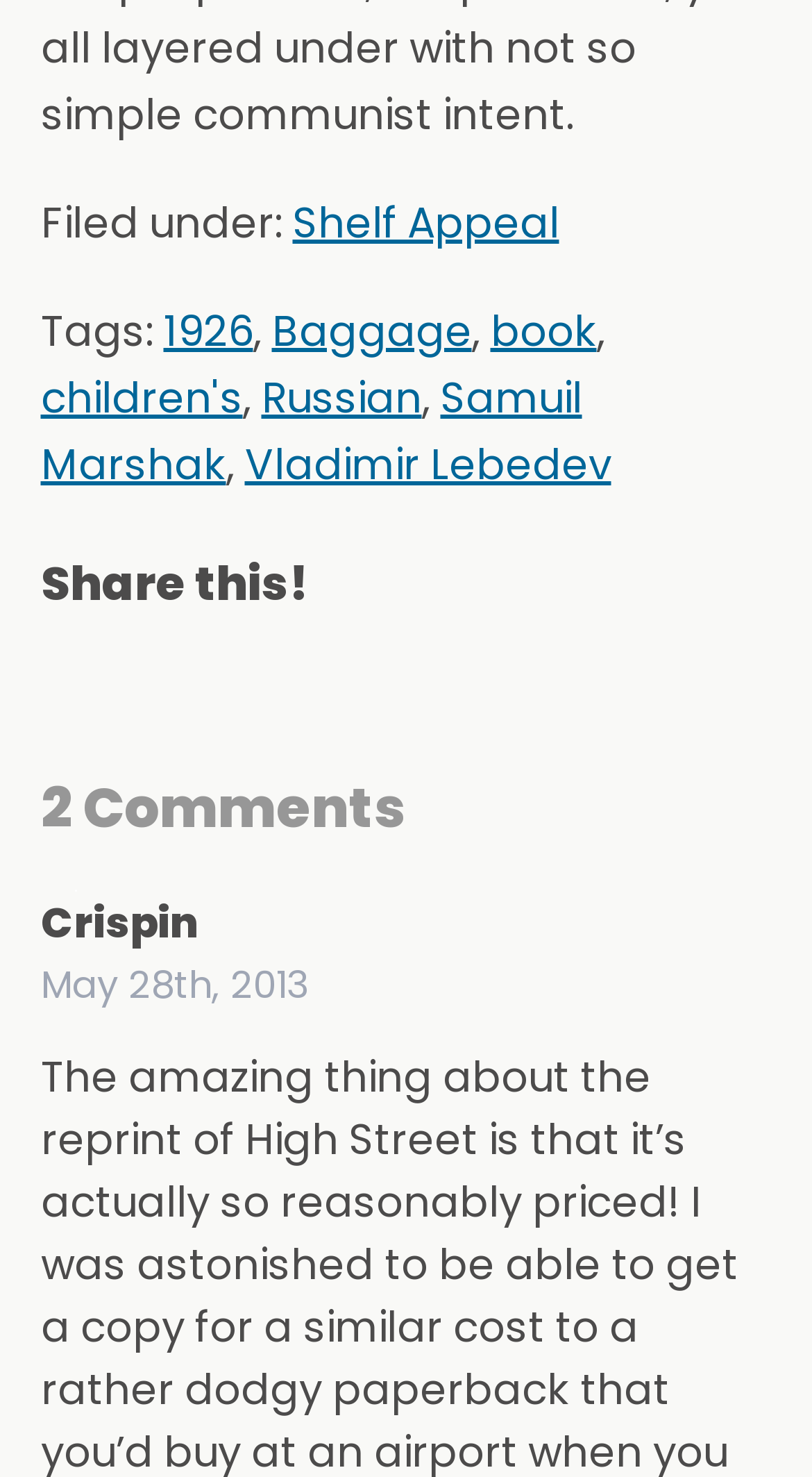Locate the bounding box coordinates of the element to click to perform the following action: 'Check the post date'. The coordinates should be given as four float values between 0 and 1, in the form of [left, top, right, bottom].

[0.05, 0.648, 0.381, 0.683]